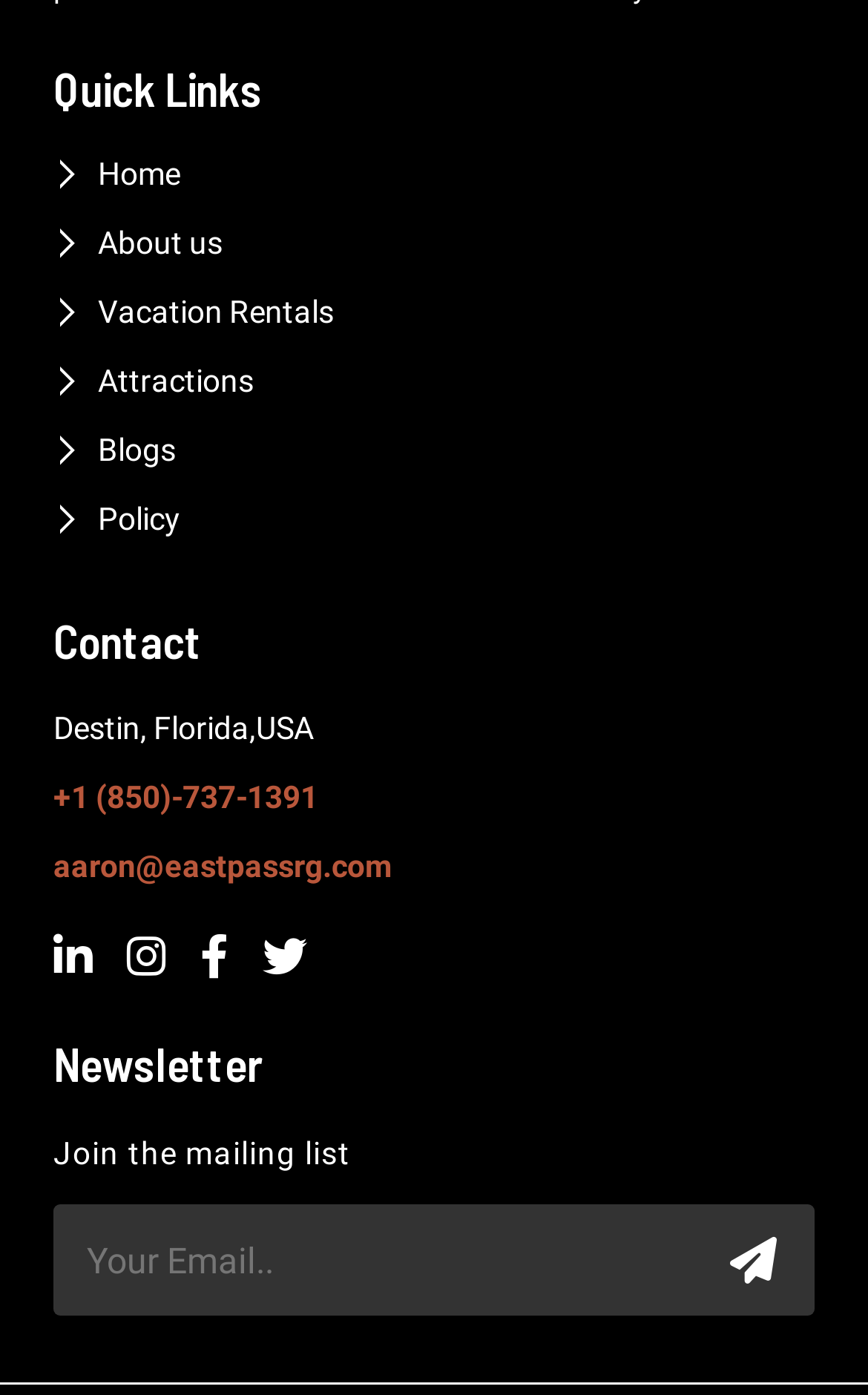Provide the bounding box coordinates for the area that should be clicked to complete the instruction: "Visit the LinkedIn page".

[0.062, 0.67, 0.108, 0.708]